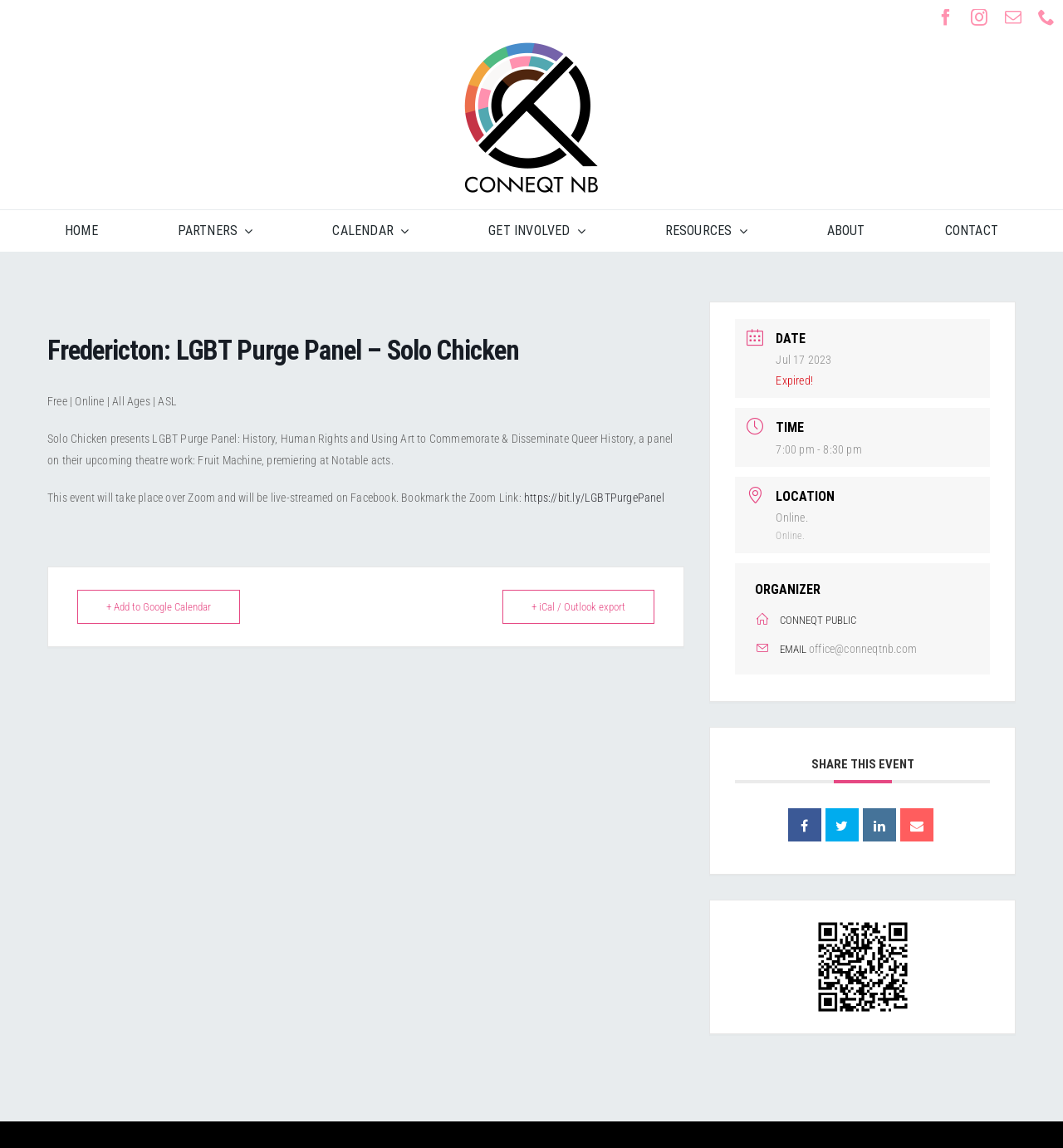Locate the bounding box coordinates of the clickable region necessary to complete the following instruction: "Add the event to Google Calendar". Provide the coordinates in the format of four float numbers between 0 and 1, i.e., [left, top, right, bottom].

[0.073, 0.514, 0.226, 0.543]